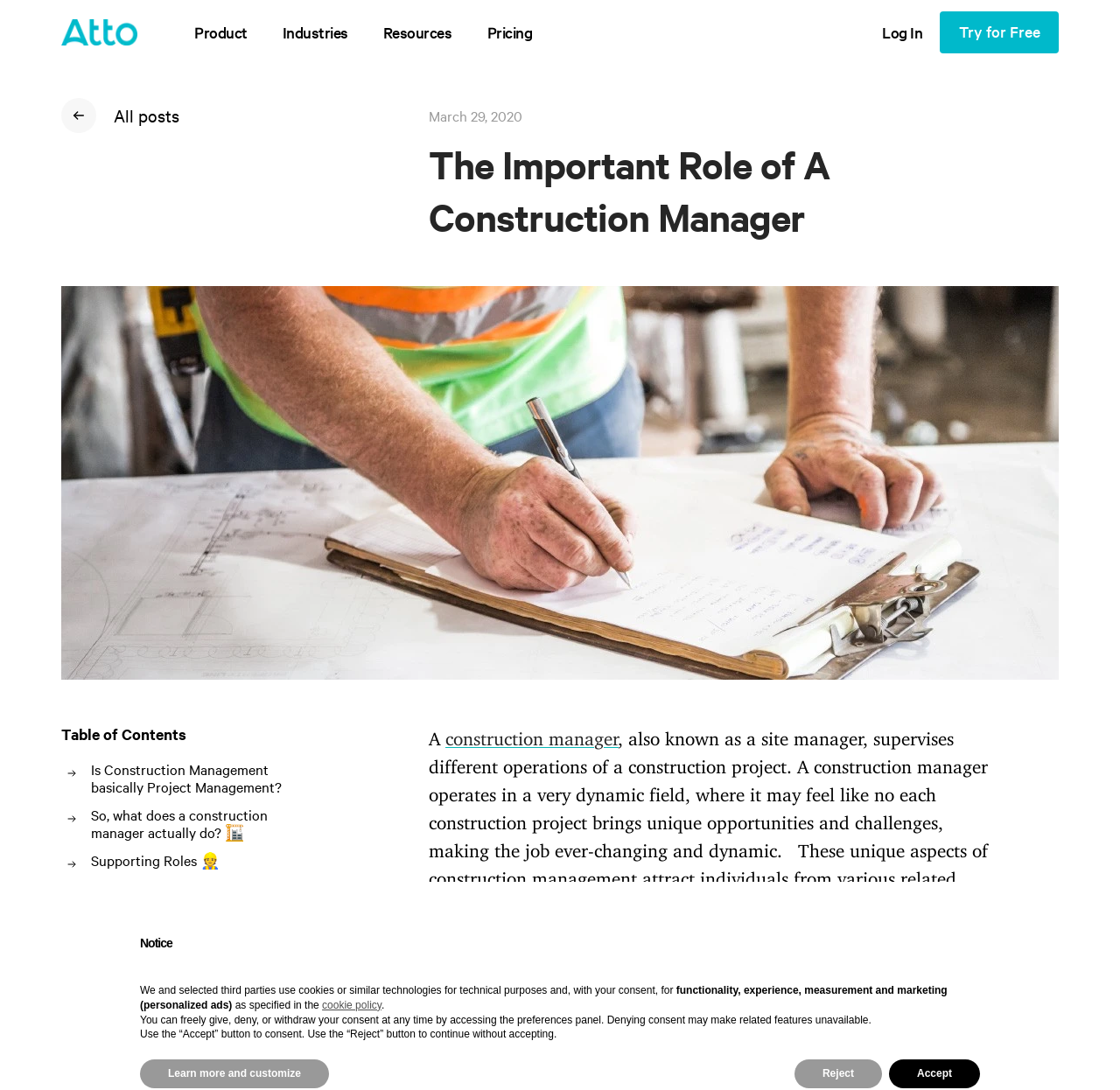Locate the bounding box coordinates of the area you need to click to fulfill this instruction: 'Click the 'Submit Form' button'. The coordinates must be in the form of four float numbers ranging from 0 to 1: [left, top, right, bottom].

[0.839, 0.01, 0.945, 0.049]